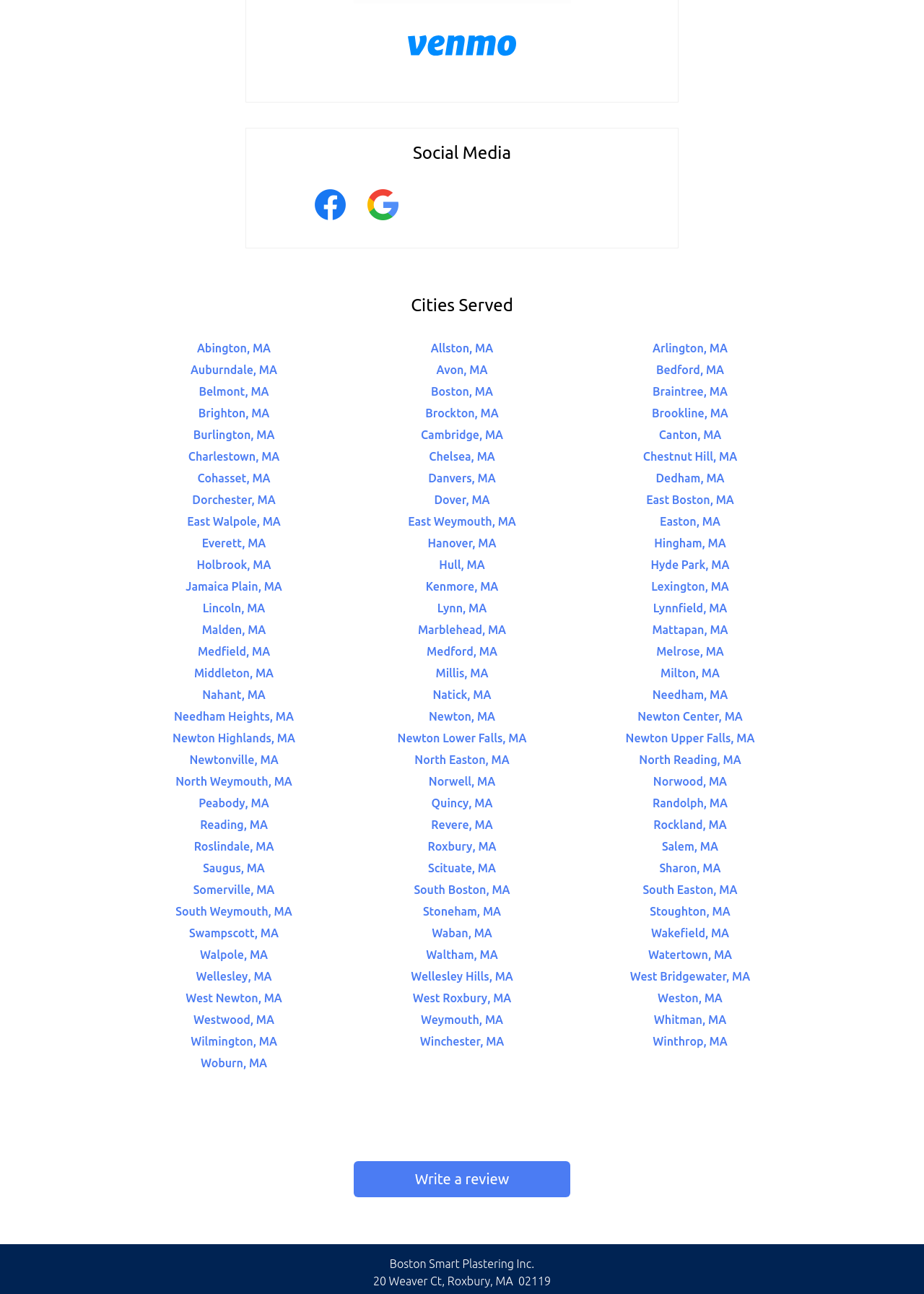Determine the bounding box coordinates of the element that should be clicked to execute the following command: "Go to YouTube".

[0.557, 0.165, 0.614, 0.178]